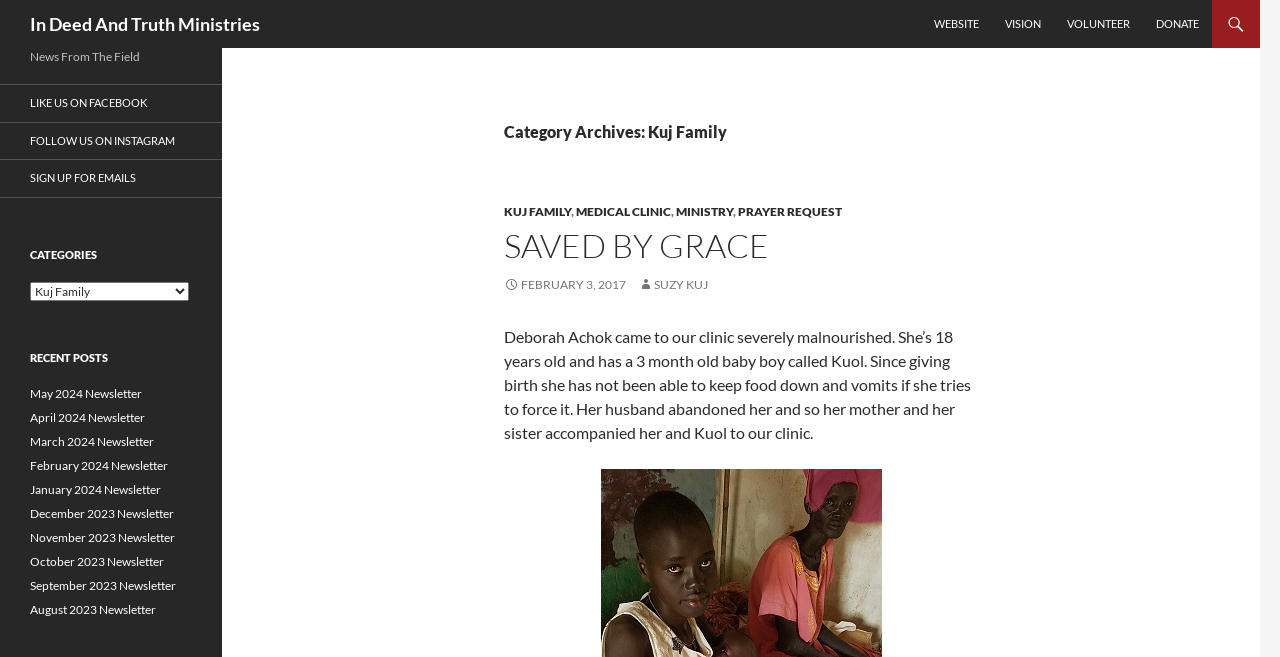Identify the bounding box coordinates of the region that should be clicked to execute the following instruction: "View recent posts".

[0.023, 0.585, 0.15, 0.941]